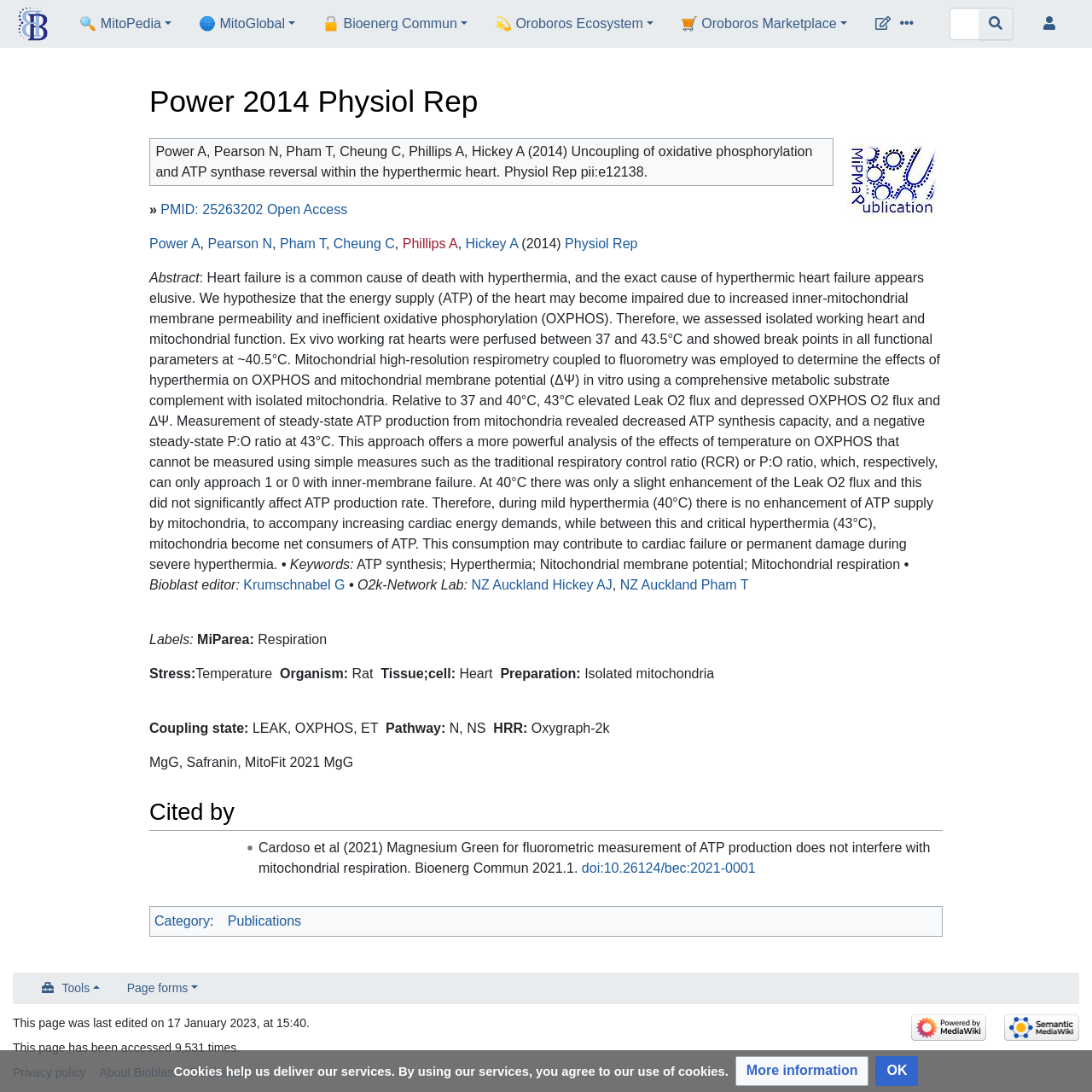Please identify the coordinates of the bounding box for the clickable region that will accomplish this instruction: "View cited by".

[0.137, 0.72, 0.863, 0.761]